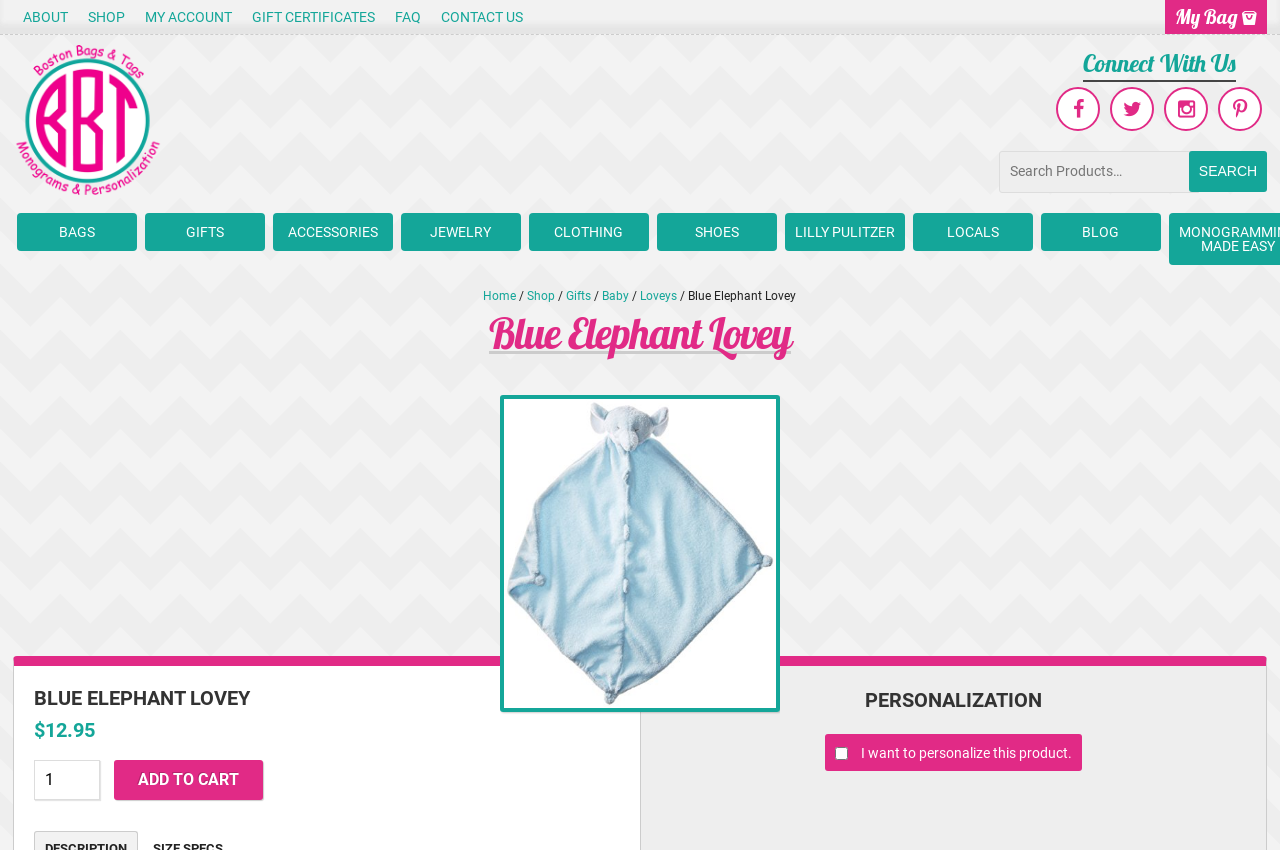Can you find and provide the main heading text of this webpage?

Blue Elephant Lovey